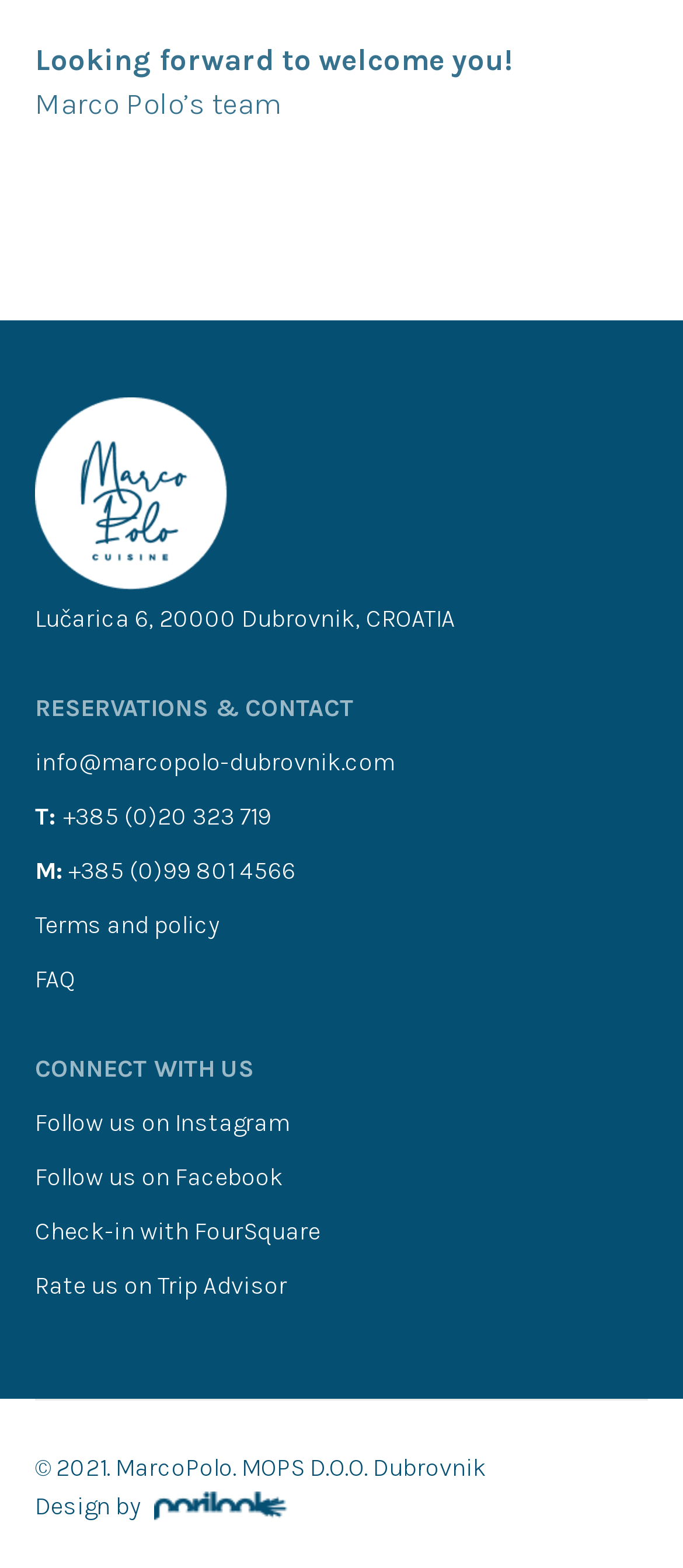Using the description "Terms and policy", locate and provide the bounding box of the UI element.

[0.051, 0.578, 0.949, 0.601]